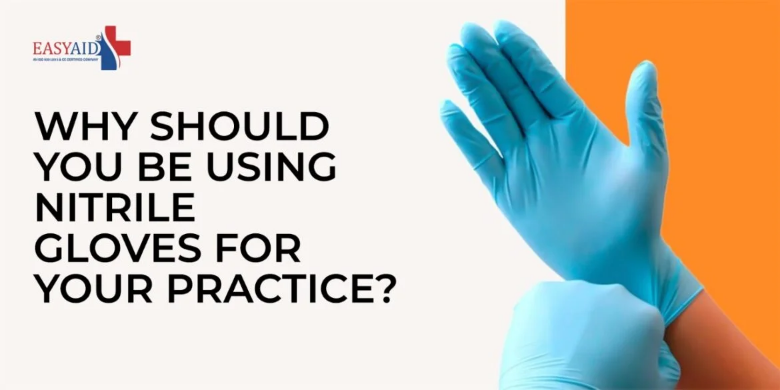What is the brand name displayed in the top left corner?
Please provide a single word or phrase as the answer based on the screenshot.

EASYAID